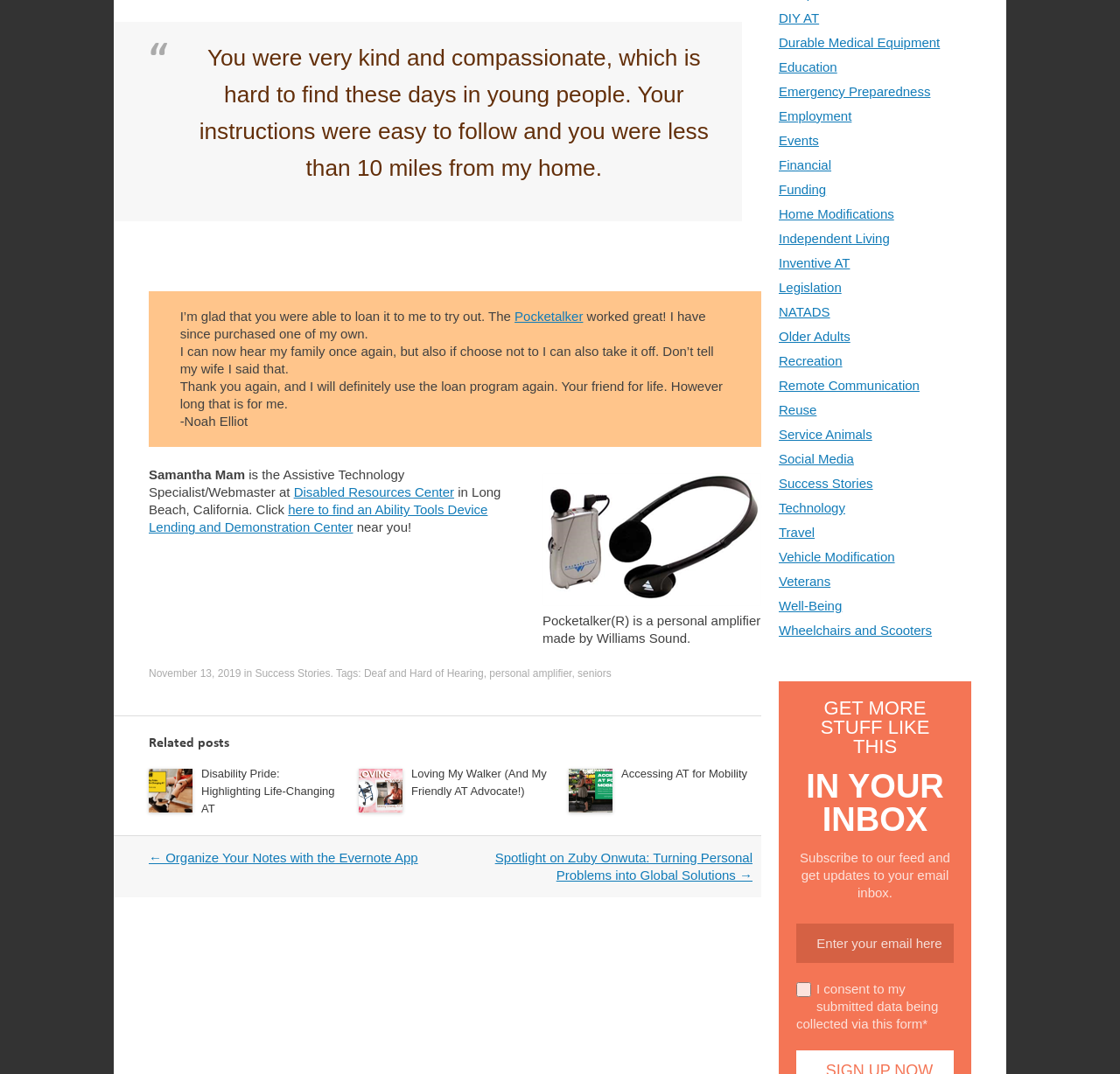Pinpoint the bounding box coordinates of the clickable area necessary to execute the following instruction: "Click the 'Pocketalker' link". The coordinates should be given as four float numbers between 0 and 1, namely [left, top, right, bottom].

[0.459, 0.288, 0.521, 0.301]